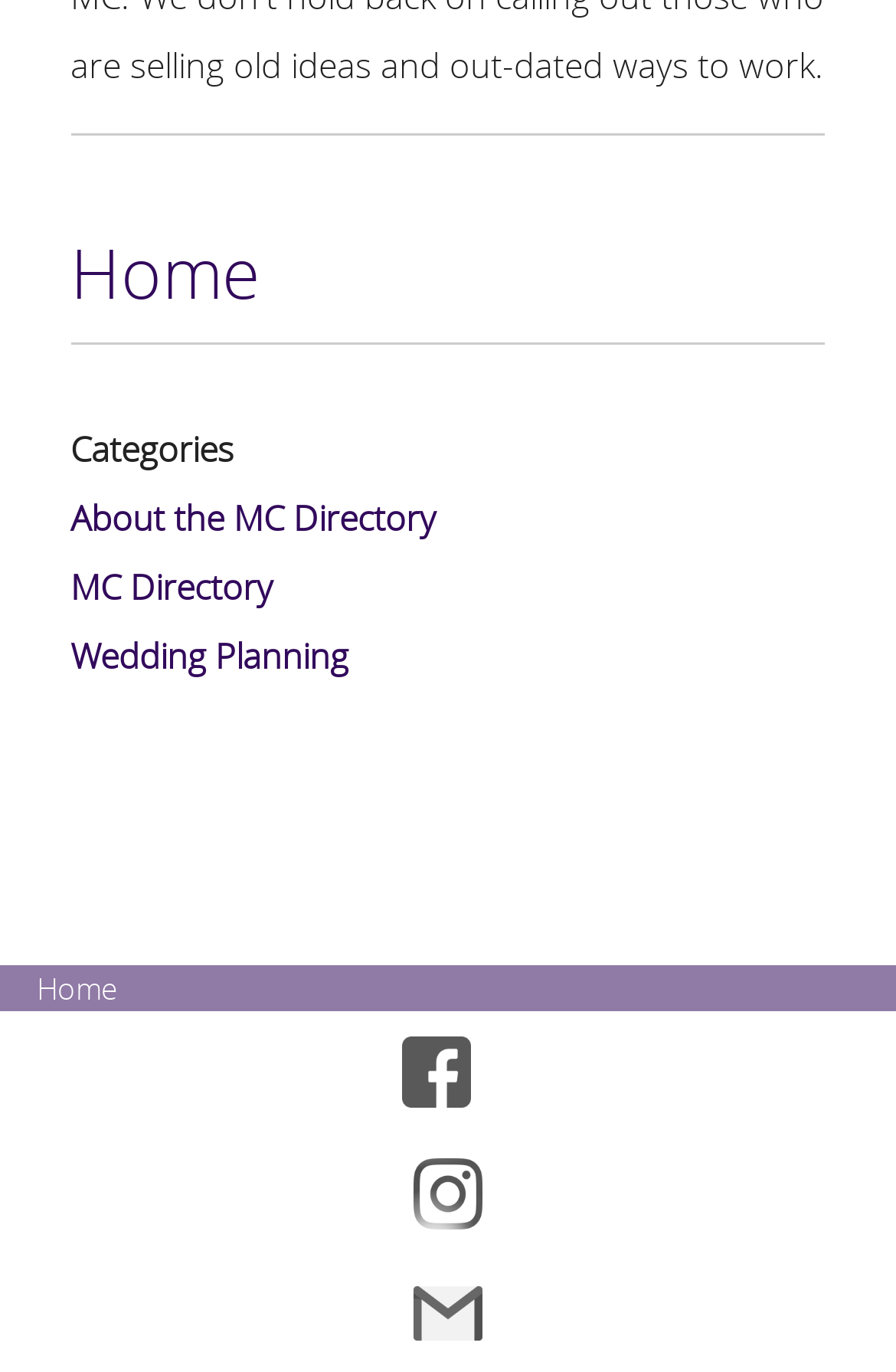Please use the details from the image to answer the following question comprehensively:
How many empty links are there at the bottom?

I examined the bottom section of the webpage and found three links with no text. Therefore, there are 3 empty links at the bottom.